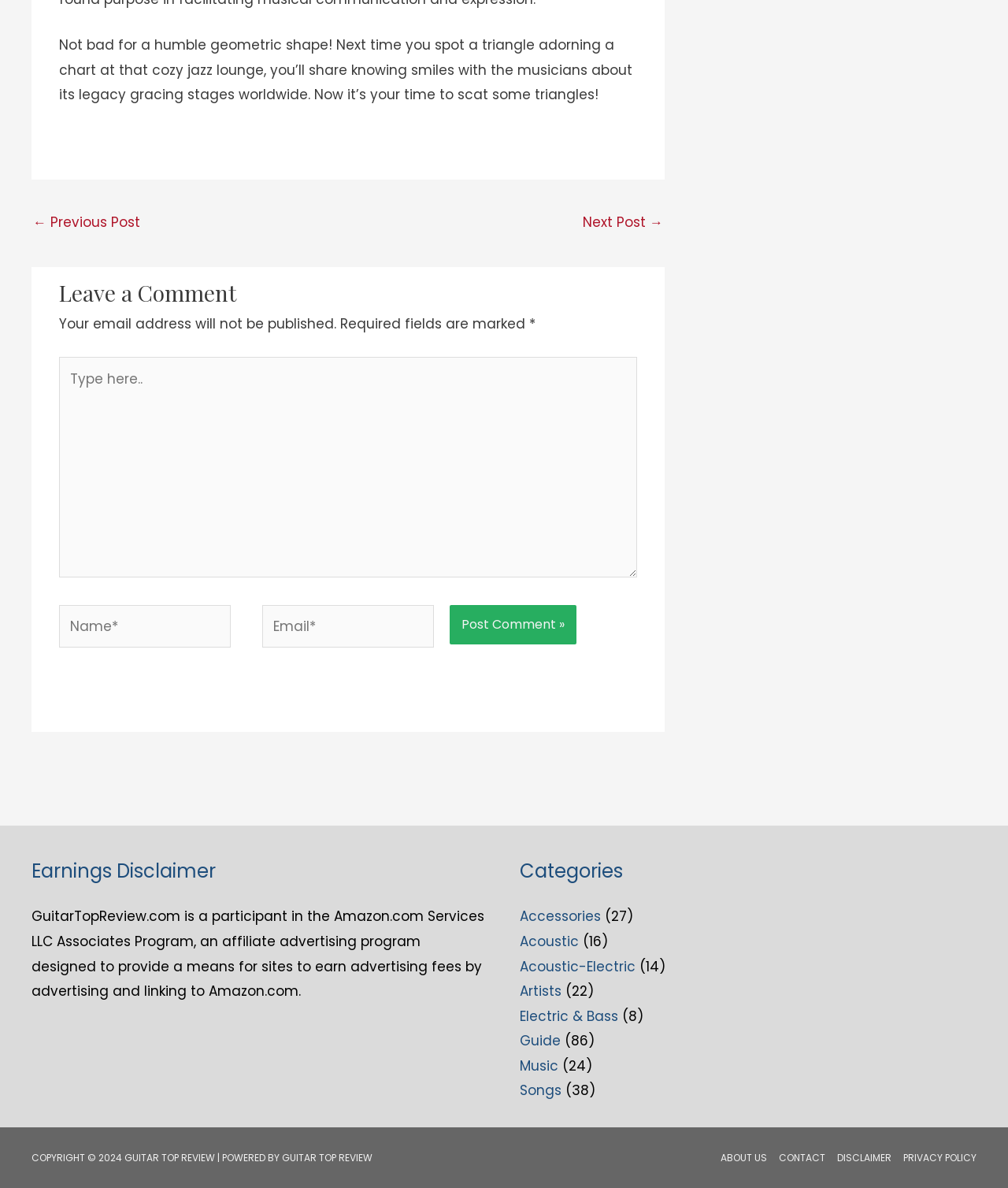How many links are present in the footer section?
Answer with a single word or phrase by referring to the visual content.

4